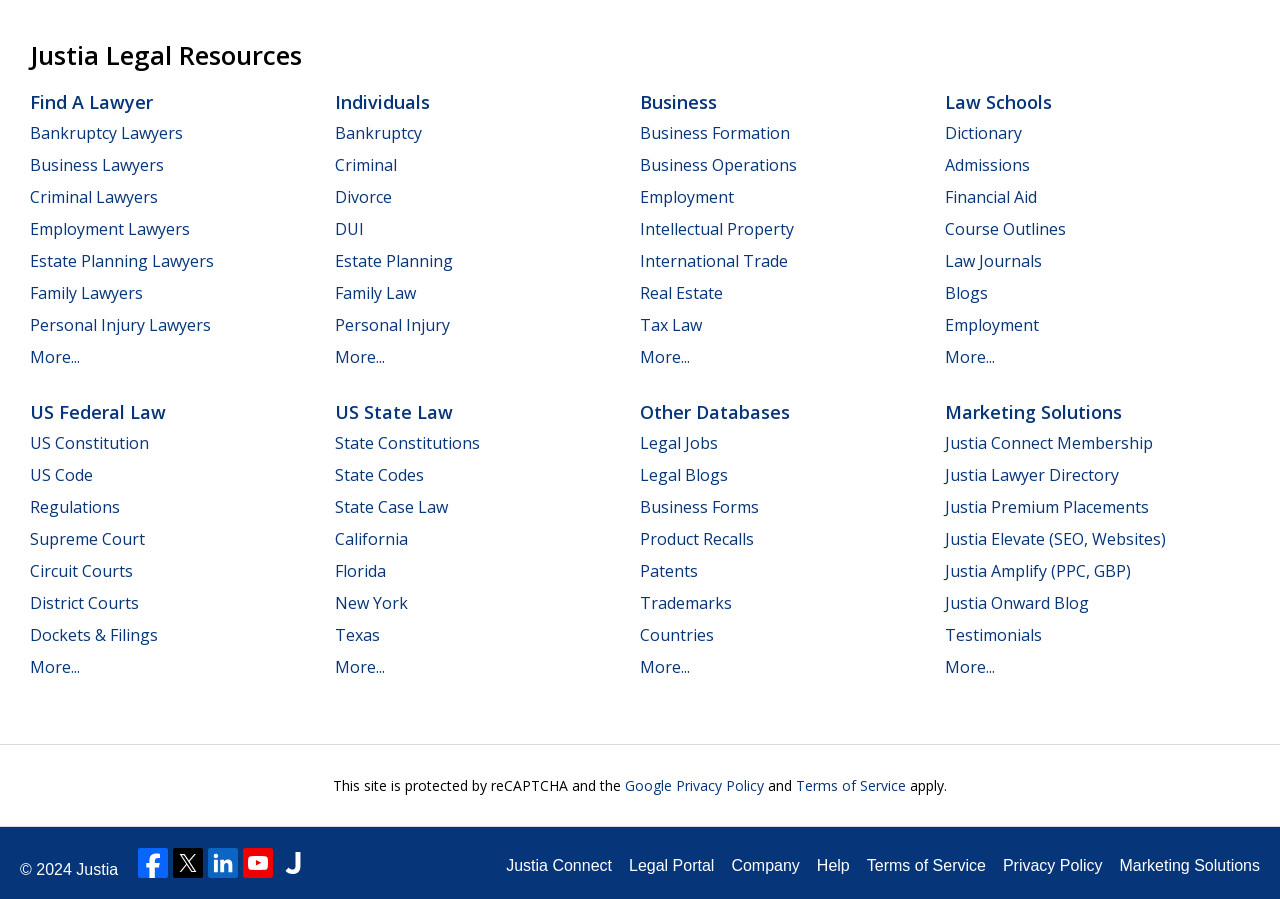Indicate the bounding box coordinates of the clickable region to achieve the following instruction: "Click on Terms of Service."

[0.622, 0.864, 0.708, 0.885]